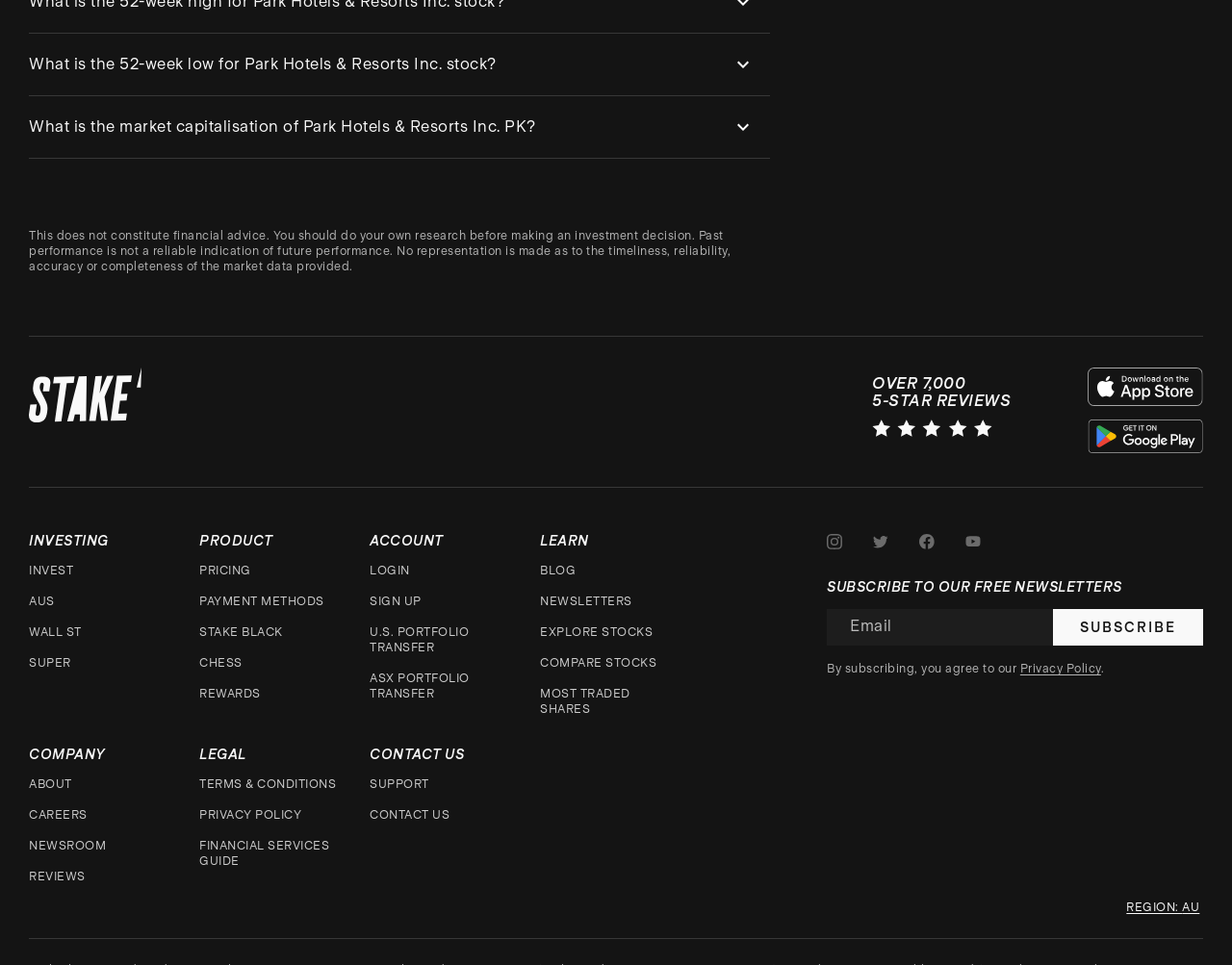Consider the image and give a detailed and elaborate answer to the question: 
What is the warning message at the top of the page?

The warning message is located at the top of the page, and it says 'This does not constitute financial advice. You should do your own research before making an investment decision. Past performance is not a reliable indication of future performance. No representation is made as to the timeliness, reliability, accuracy or completeness of the market data provided.'